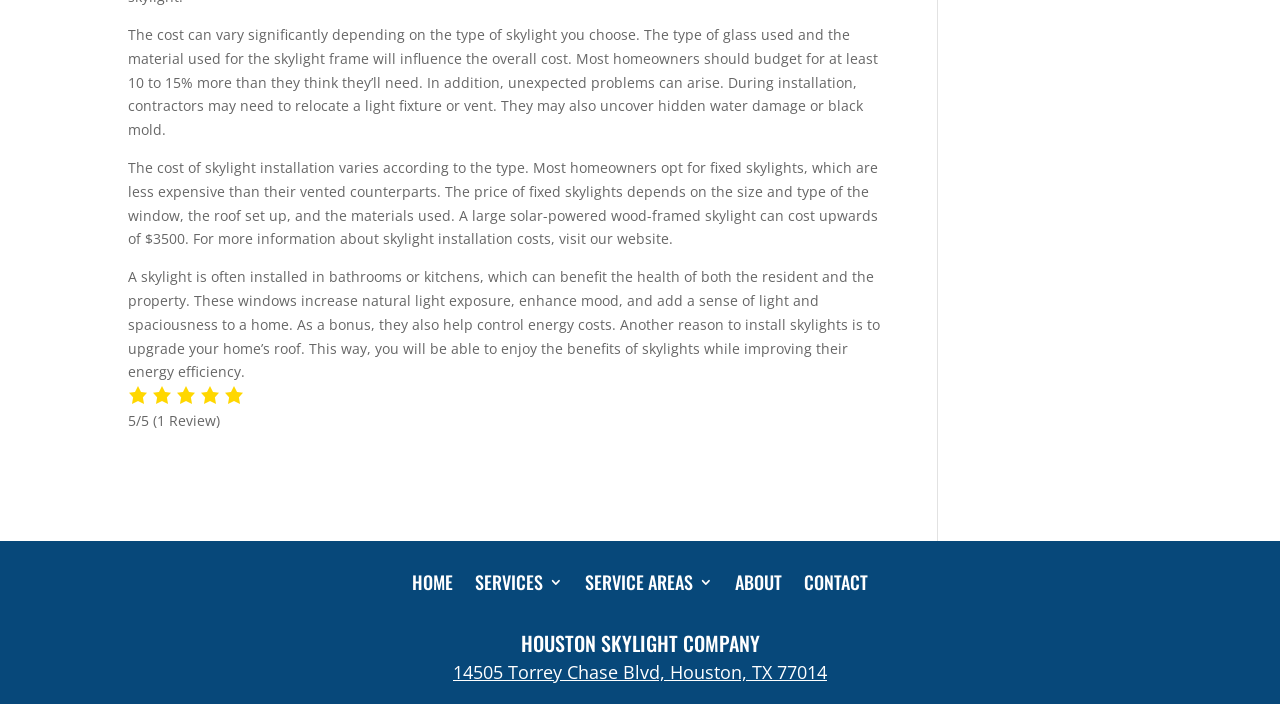Provide a one-word or short-phrase response to the question:
What is the rating of the Houston Skylight Company?

5/5